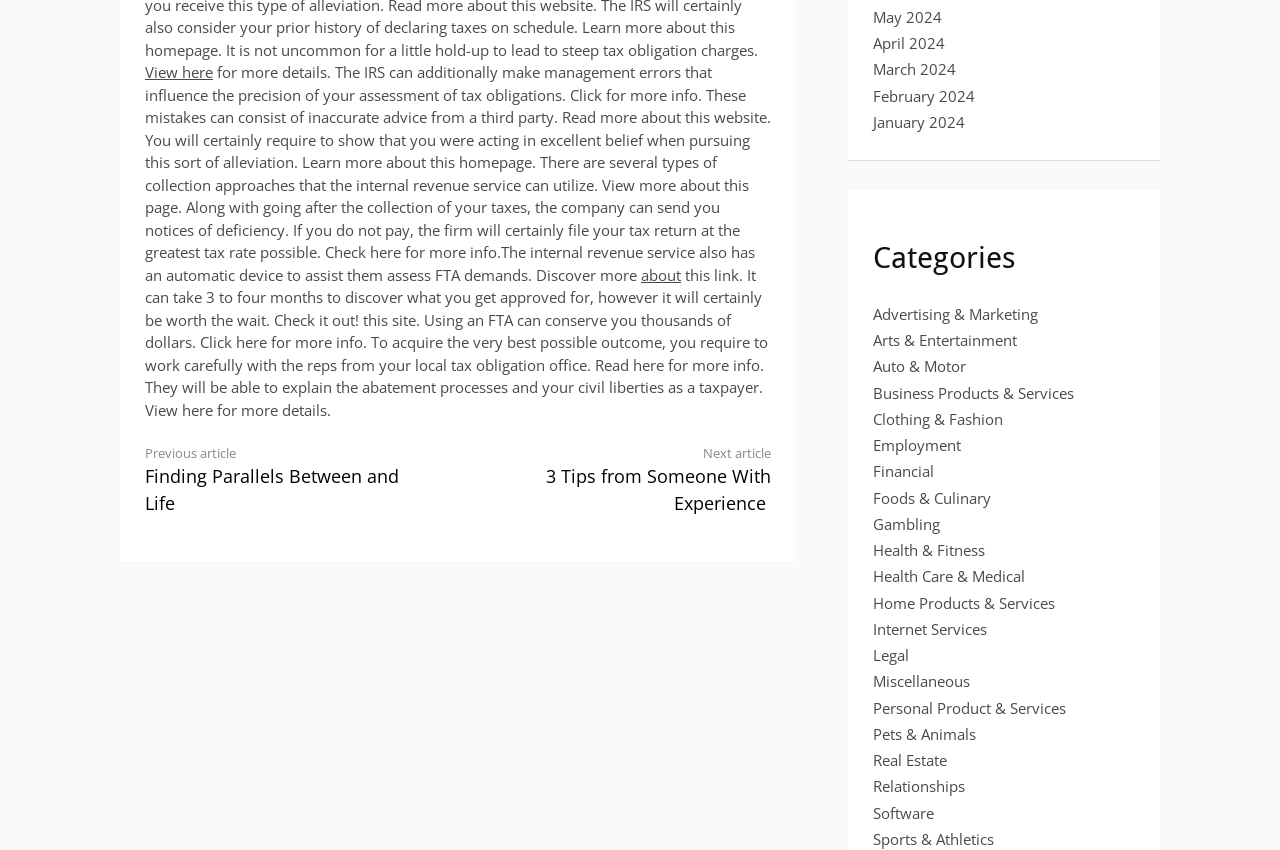Please give a succinct answer to the question in one word or phrase:
What is the role of the IRS in tax collection?

To pursue collection of taxes